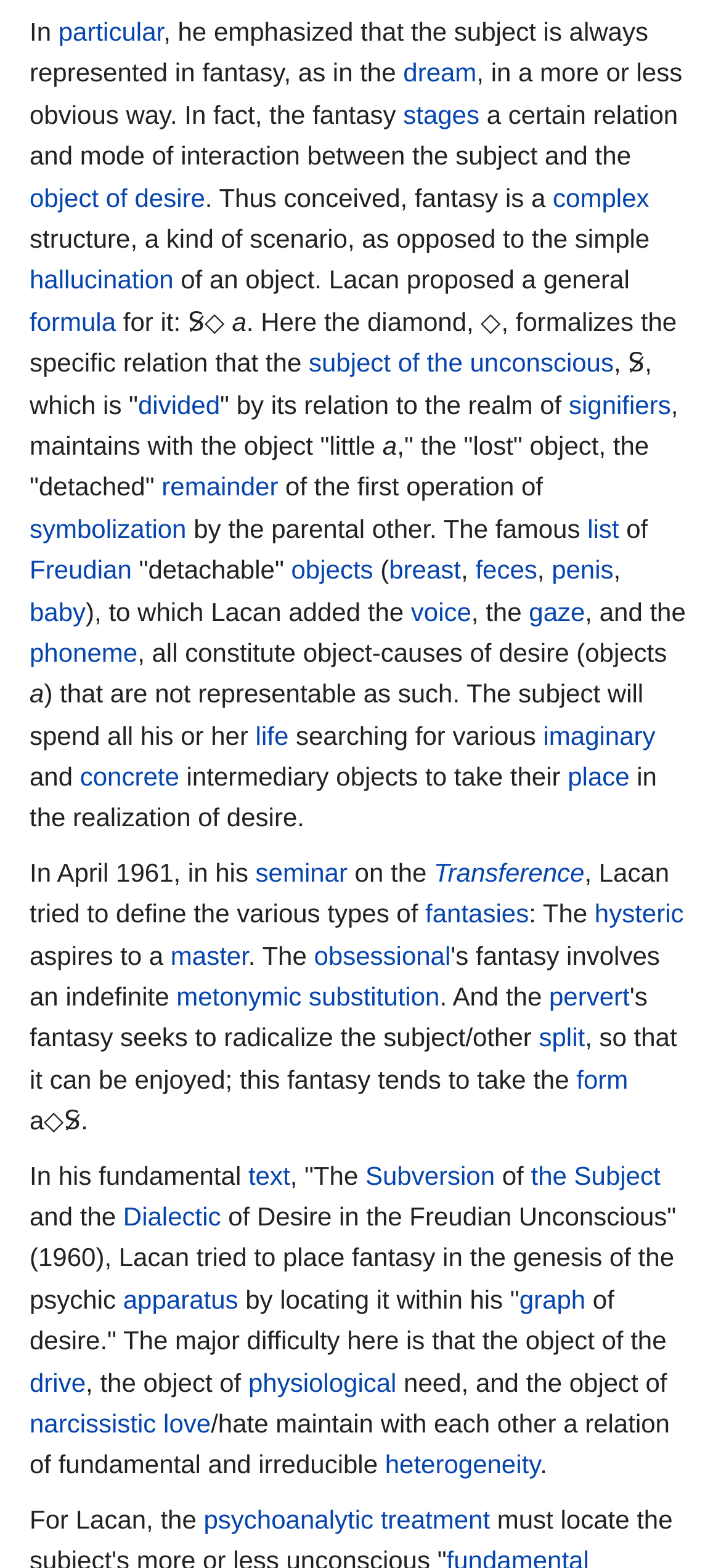Bounding box coordinates must be specified in the format (top-left x, top-left y, bottom-right x, bottom-right y). All values should be floating point numbers between 0 and 1. What are the bounding box coordinates of the UI element described as: object of desire

[0.041, 0.116, 0.284, 0.135]